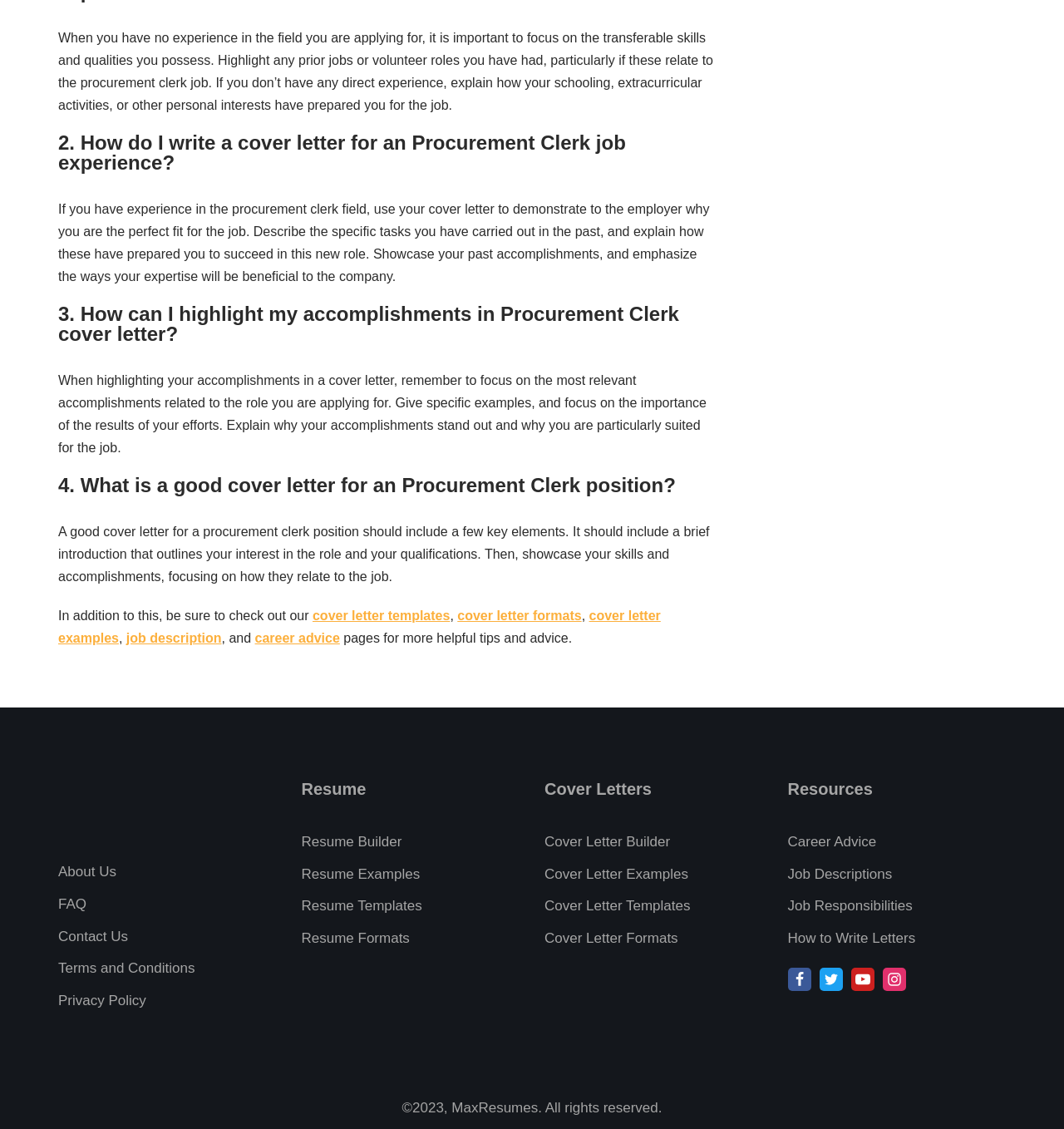What is the copyright year mentioned at the bottom of the page? Refer to the image and provide a one-word or short phrase answer.

2023